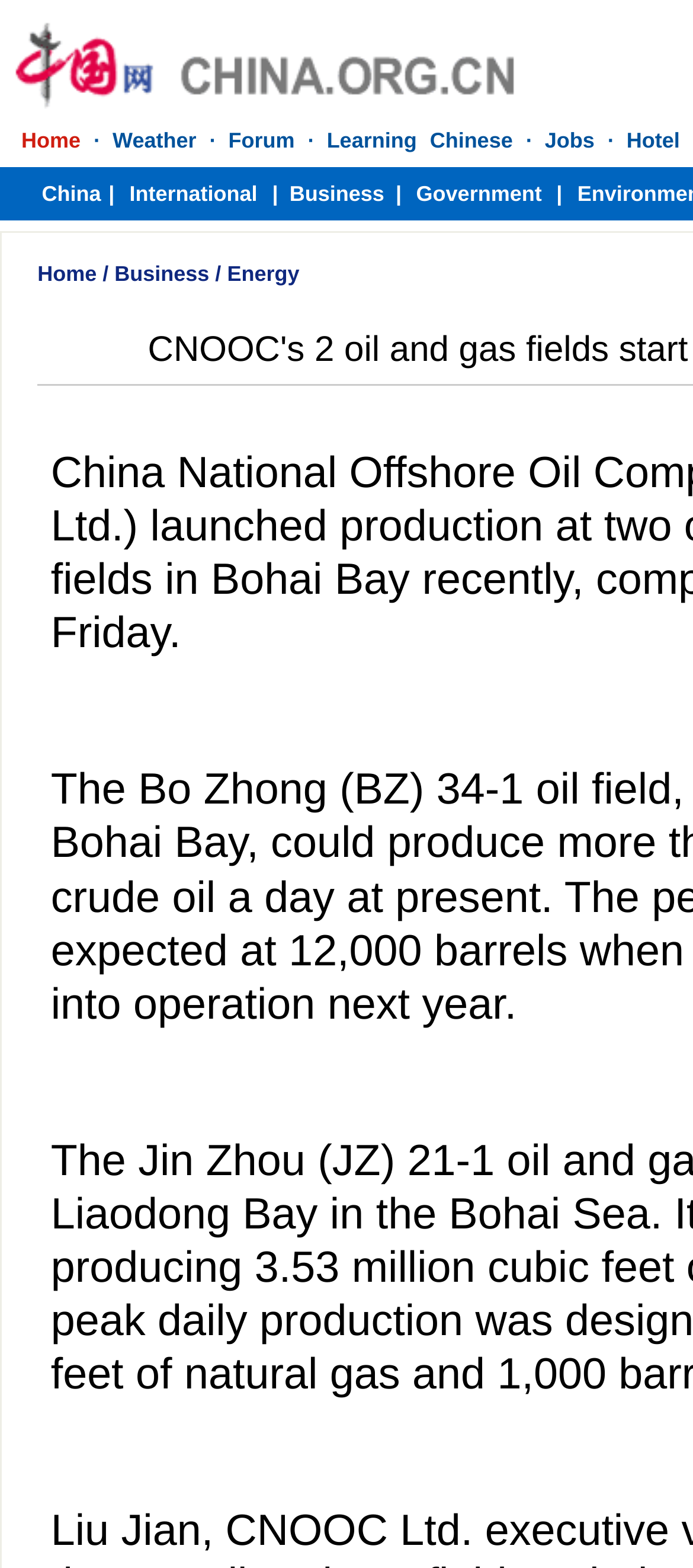Locate the bounding box of the UI element defined by this description: "Home". The coordinates should be given as four float numbers between 0 and 1, formatted as [left, top, right, bottom].

[0.054, 0.167, 0.14, 0.183]